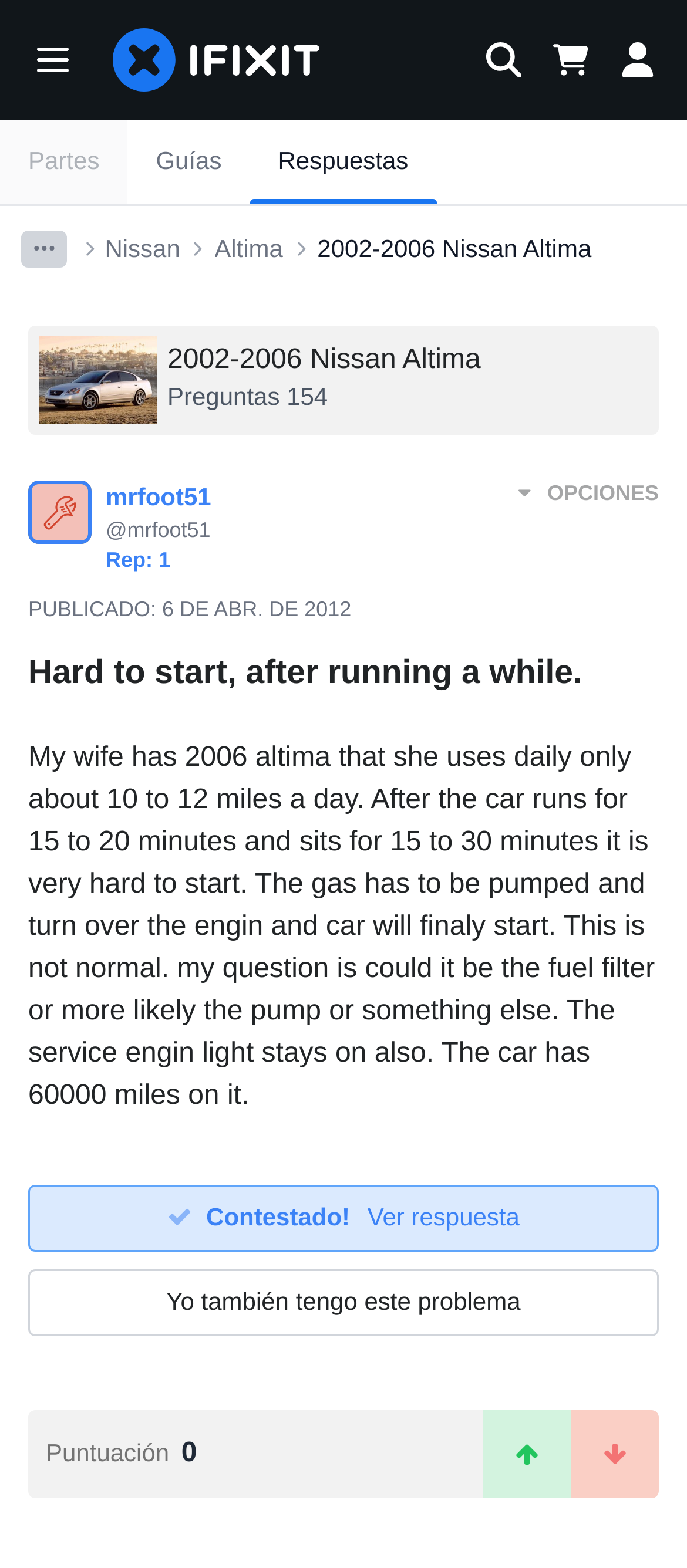Extract the bounding box coordinates for the UI element described by the text: "aria-label="Menu"". The coordinates should be in the form of [left, top, right, bottom] with values between 0 and 1.

[0.031, 0.018, 0.123, 0.058]